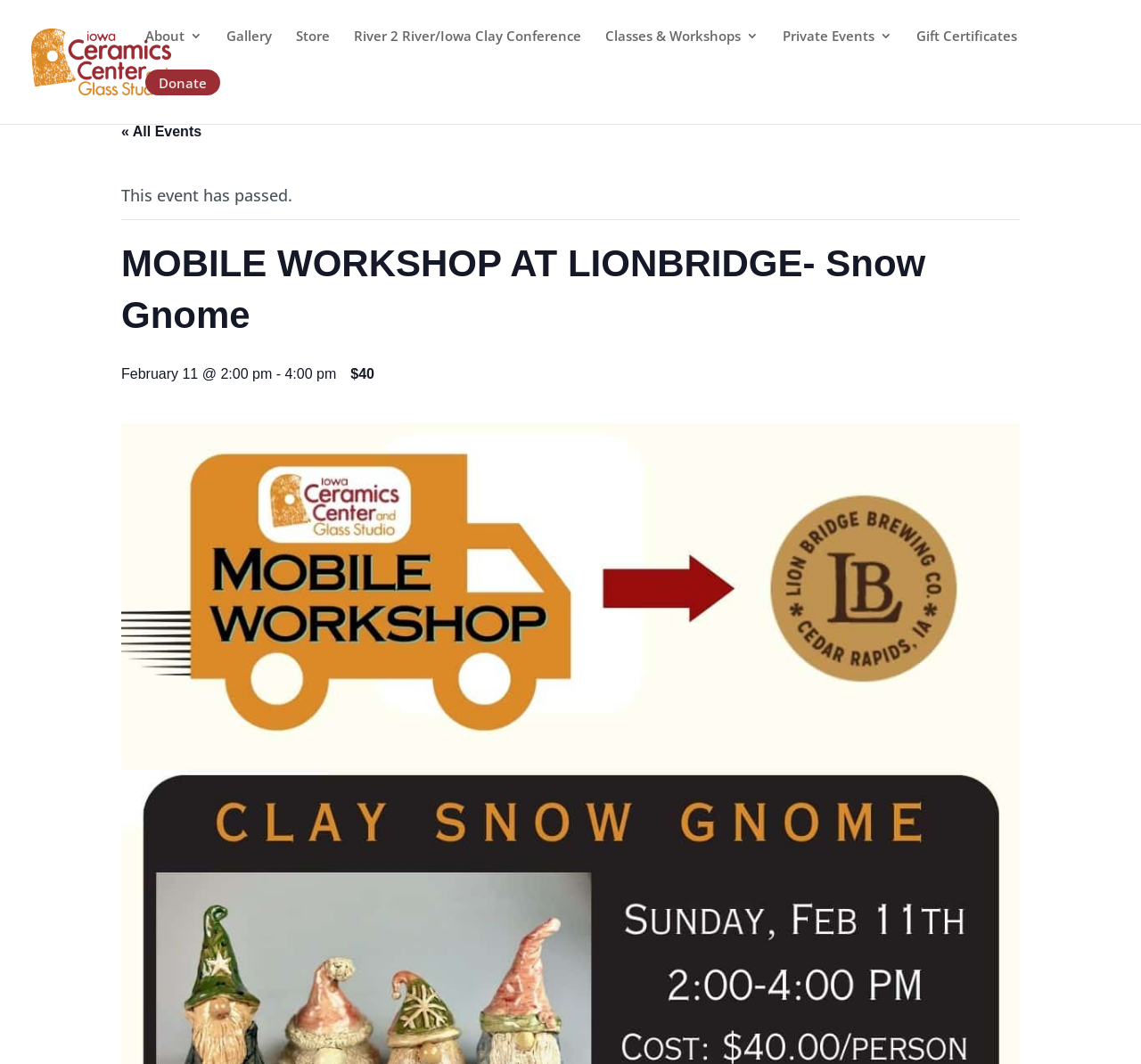Given the element description: "Classes & Workshops", predict the bounding box coordinates of this UI element. The coordinates must be four float numbers between 0 and 1, given as [left, top, right, bottom].

[0.53, 0.028, 0.665, 0.067]